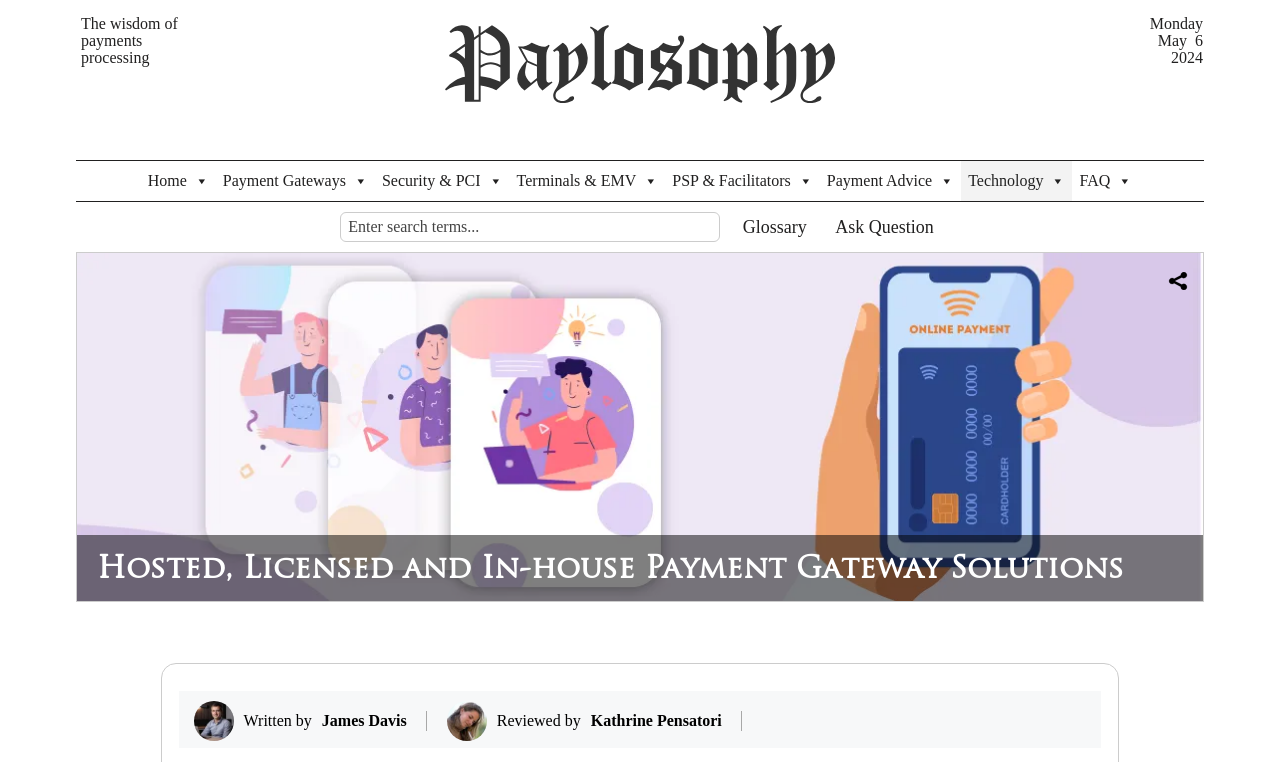Extract the primary header of the webpage and generate its text.

Hosted, Licensed and In-house Payment Gateway Solutions